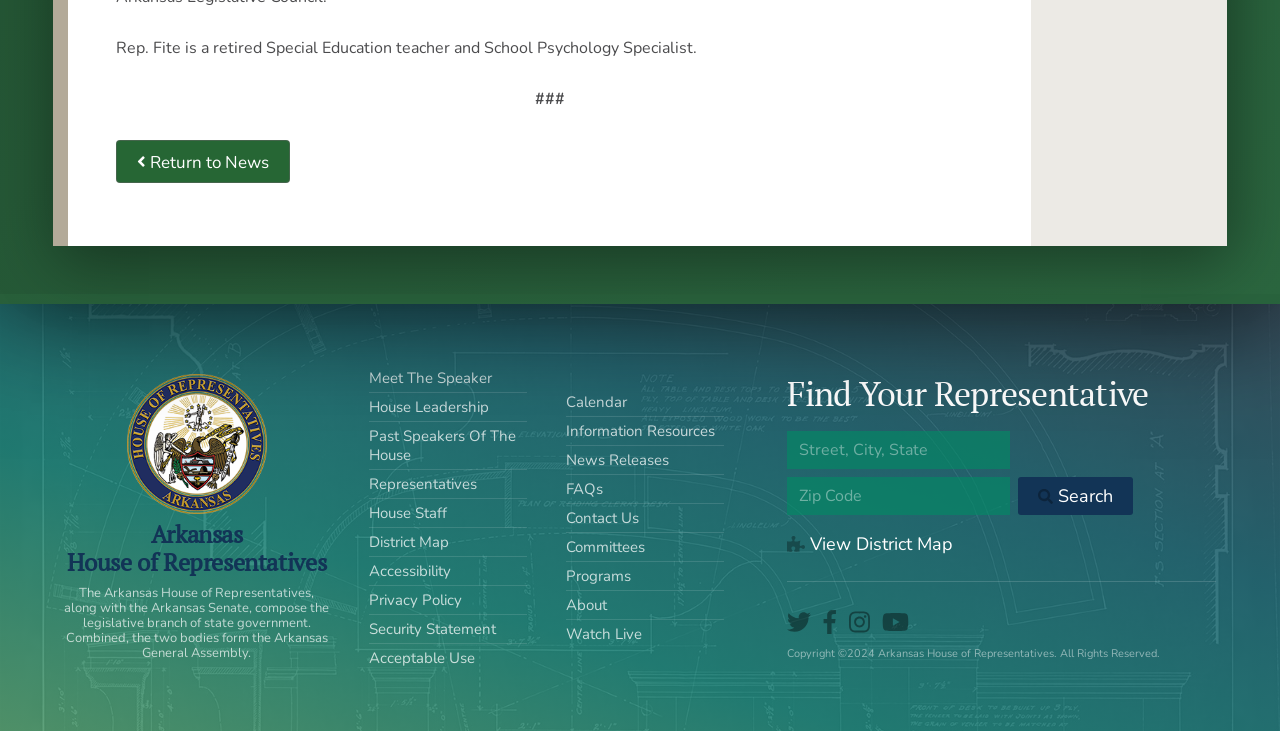What is the purpose of the 'Find Your Representative' section? Based on the screenshot, please respond with a single word or phrase.

To search for a representative by street, city, state, and zip code